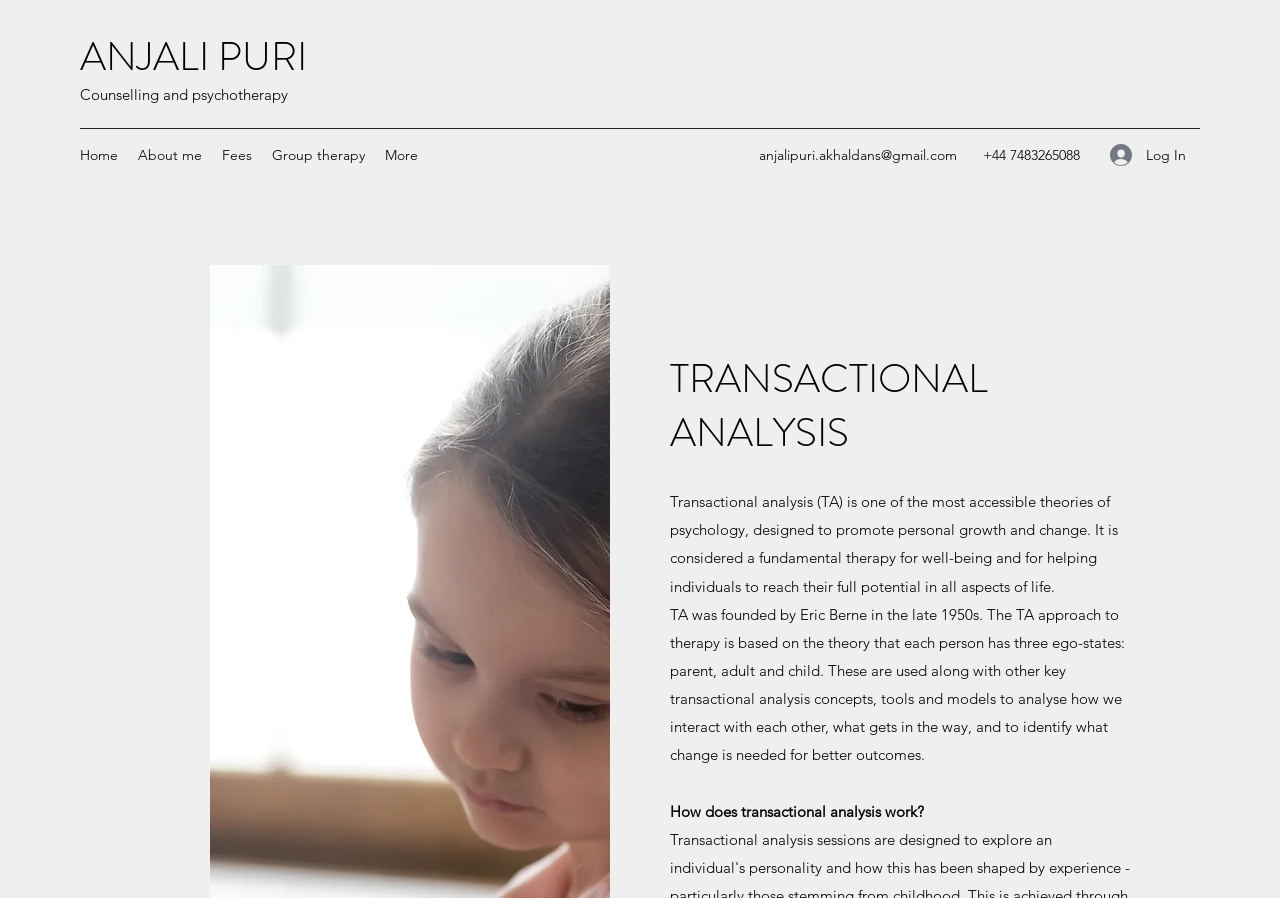Answer with a single word or phrase: 
Who founded transactional analysis?

Eric Berne